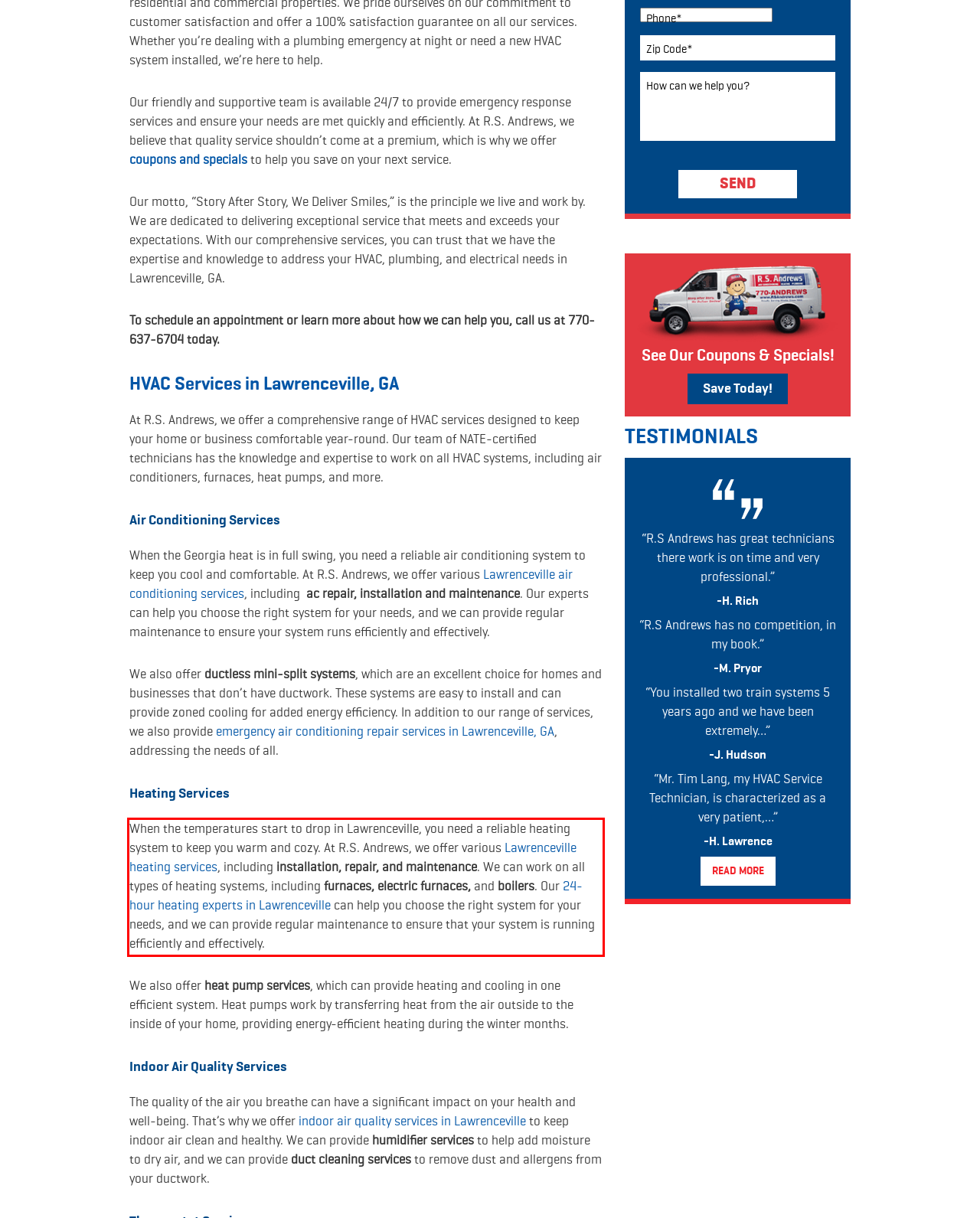Review the webpage screenshot provided, and perform OCR to extract the text from the red bounding box.

When the temperatures start to drop in Lawrenceville, you need a reliable heating system to keep you warm and cozy. At R.S. Andrews, we offer various Lawrenceville heating services, including installation, repair, and maintenance. We can work on all types of heating systems, including furnaces, electric furnaces, and boilers. Our 24-hour heating experts in Lawrenceville can help you choose the right system for your needs, and we can provide regular maintenance to ensure that your system is running efficiently and effectively.